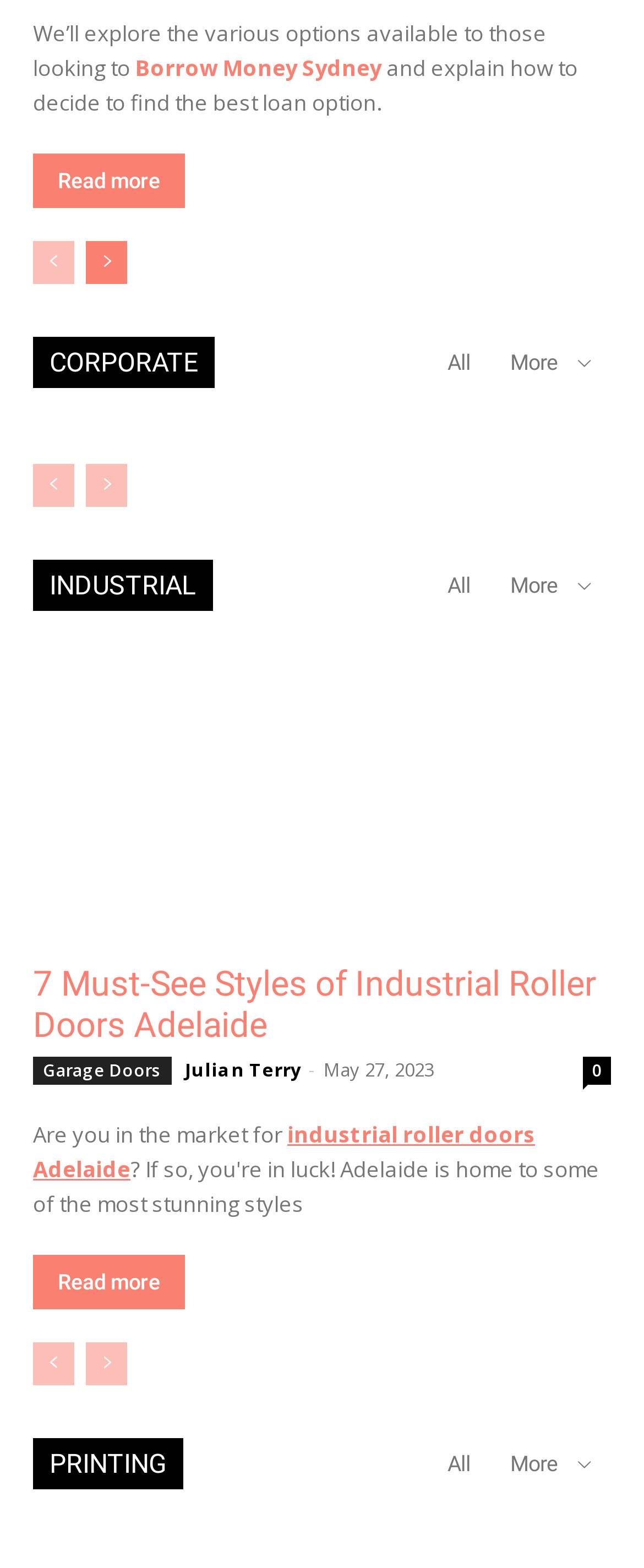Identify the bounding box coordinates of the section to be clicked to complete the task described by the following instruction: "Explore corporate loan options". The coordinates should be four float numbers between 0 and 1, formatted as [left, top, right, bottom].

[0.051, 0.215, 0.949, 0.247]